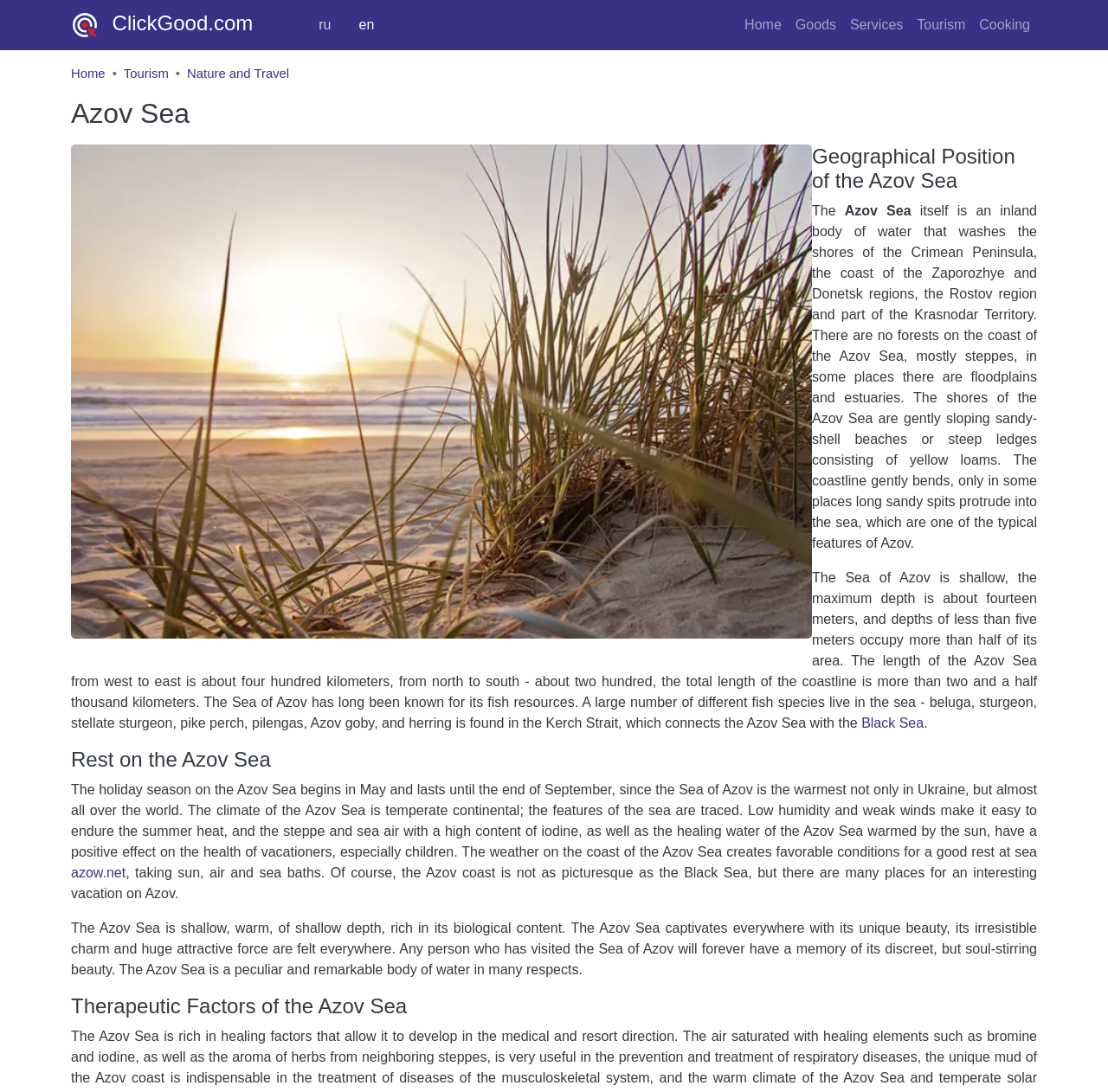Give the bounding box coordinates for the element described as: "Nature and Travel".

[0.169, 0.061, 0.261, 0.074]